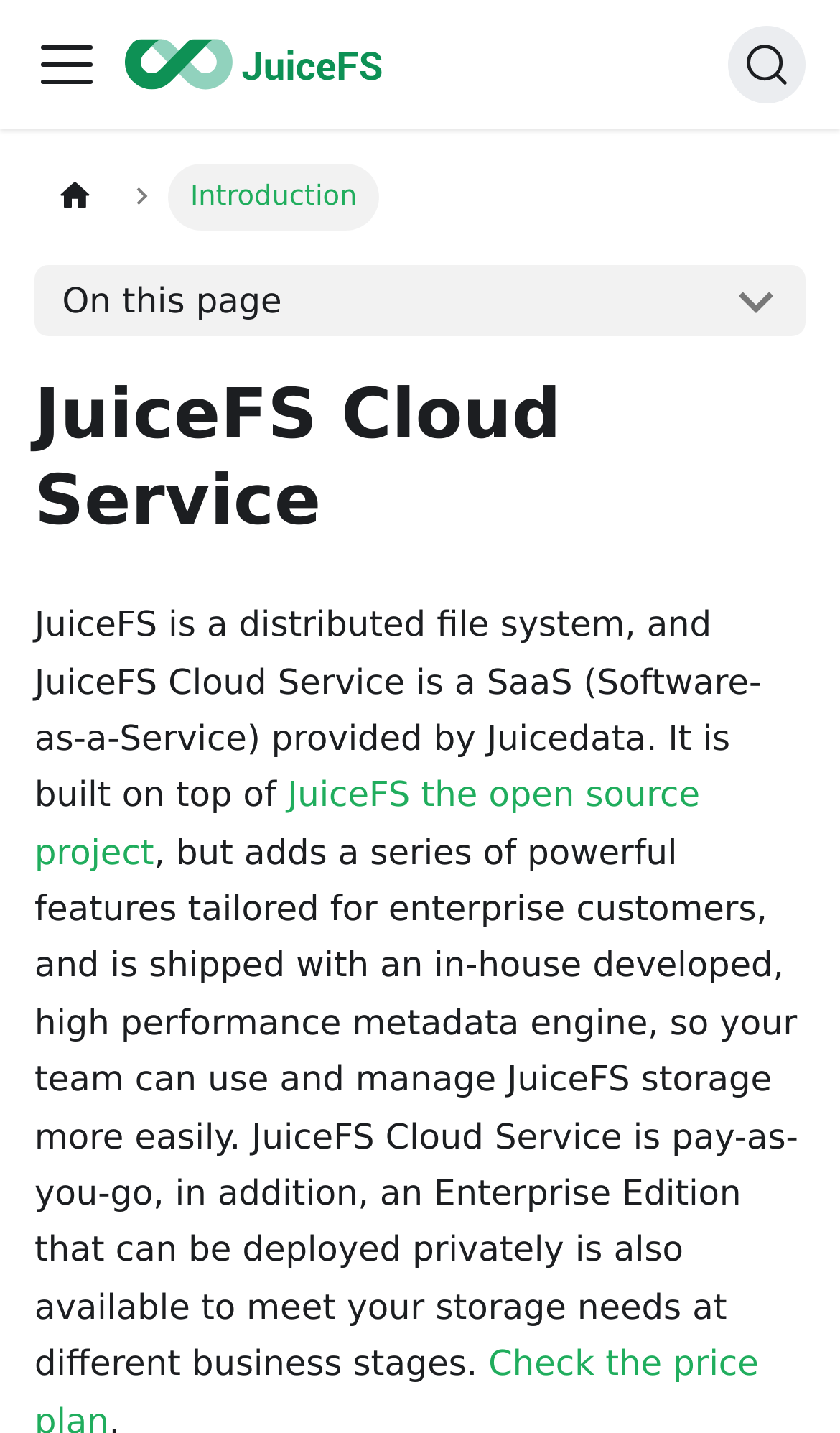What is JuiceFS?
Refer to the image and provide a thorough answer to the question.

Based on the webpage content, JuiceFS is described as a distributed file system, and JuiceFS Cloud Service is a SaaS provided by Juicedata, built on top of JuiceFS the open source project.